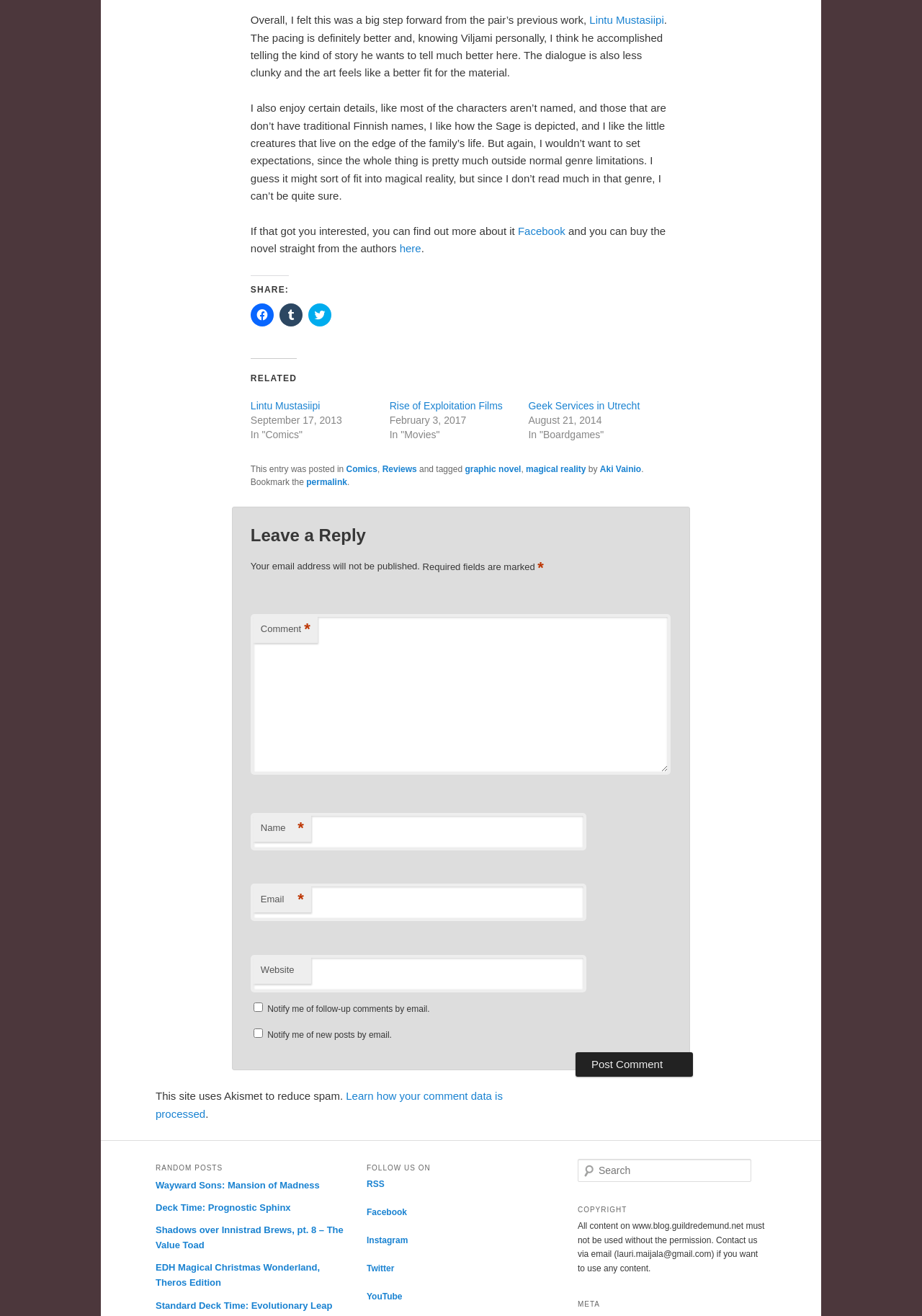Please provide the bounding box coordinates for the element that needs to be clicked to perform the instruction: "Learn more about Brownell Travel". The coordinates must consist of four float numbers between 0 and 1, formatted as [left, top, right, bottom].

None